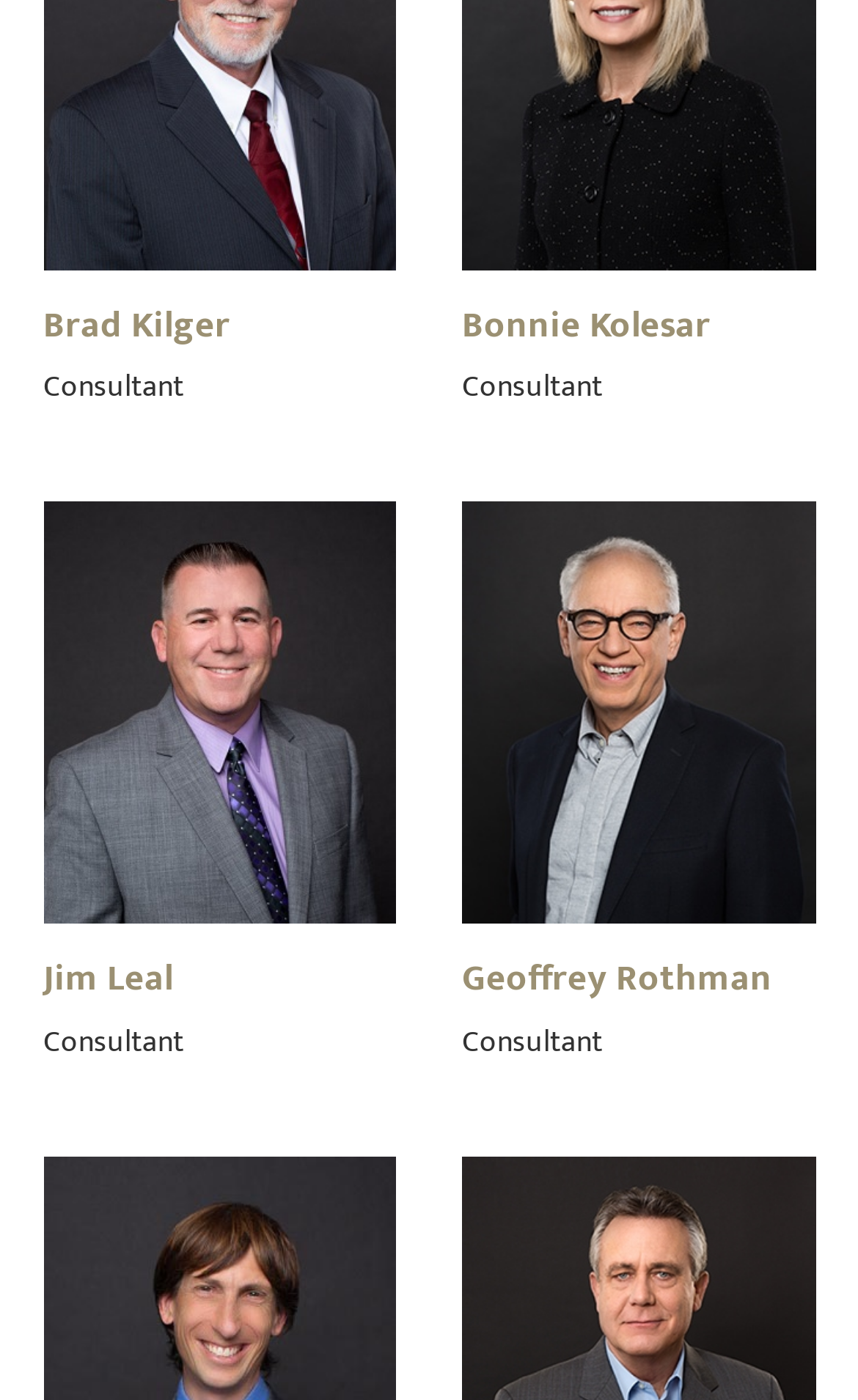Are all consultants listed with an image?
Based on the visual, give a brief answer using one word or a short phrase.

No